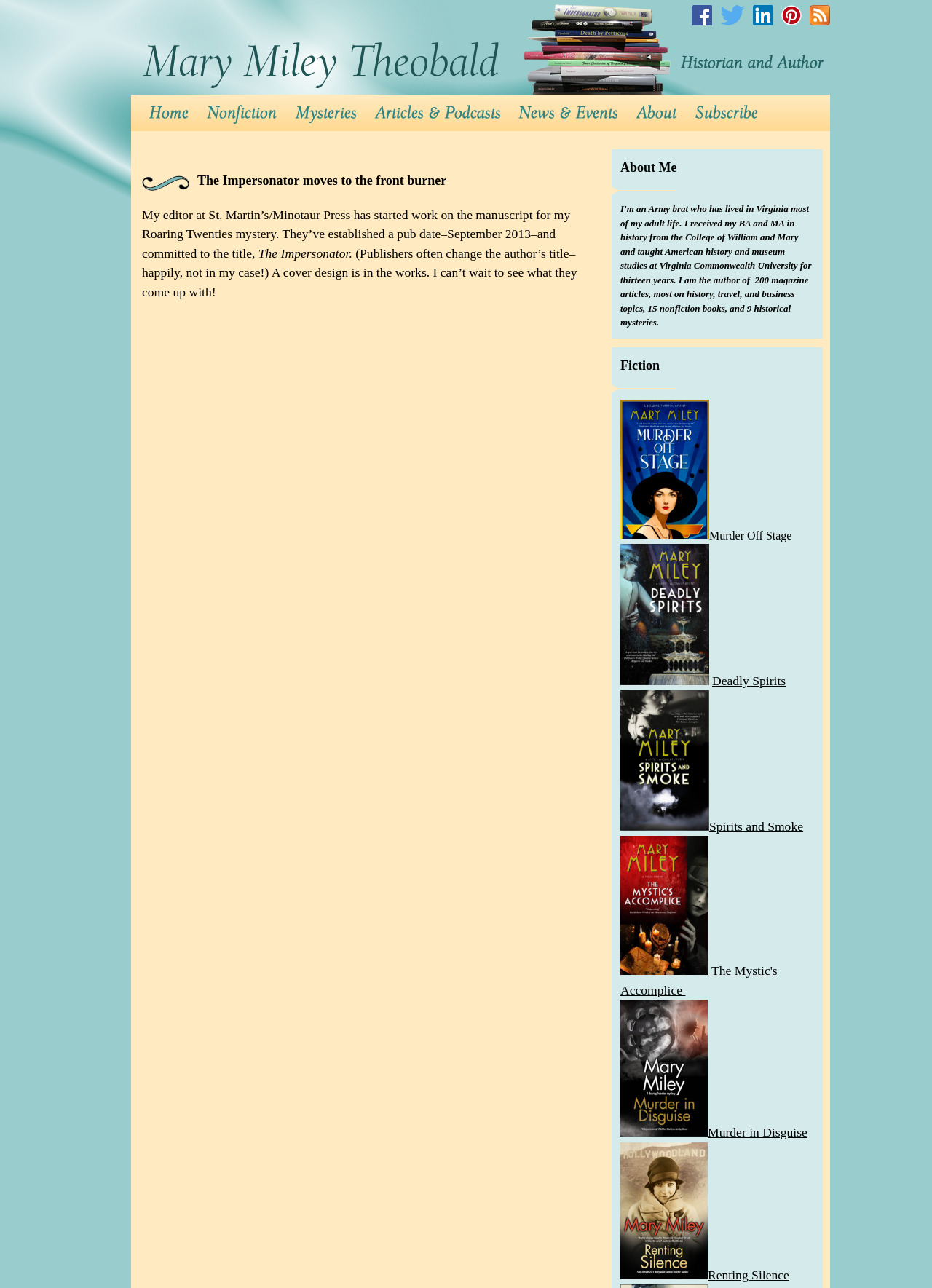Answer the question below in one word or phrase:
How many links are there in the navigation menu?

8